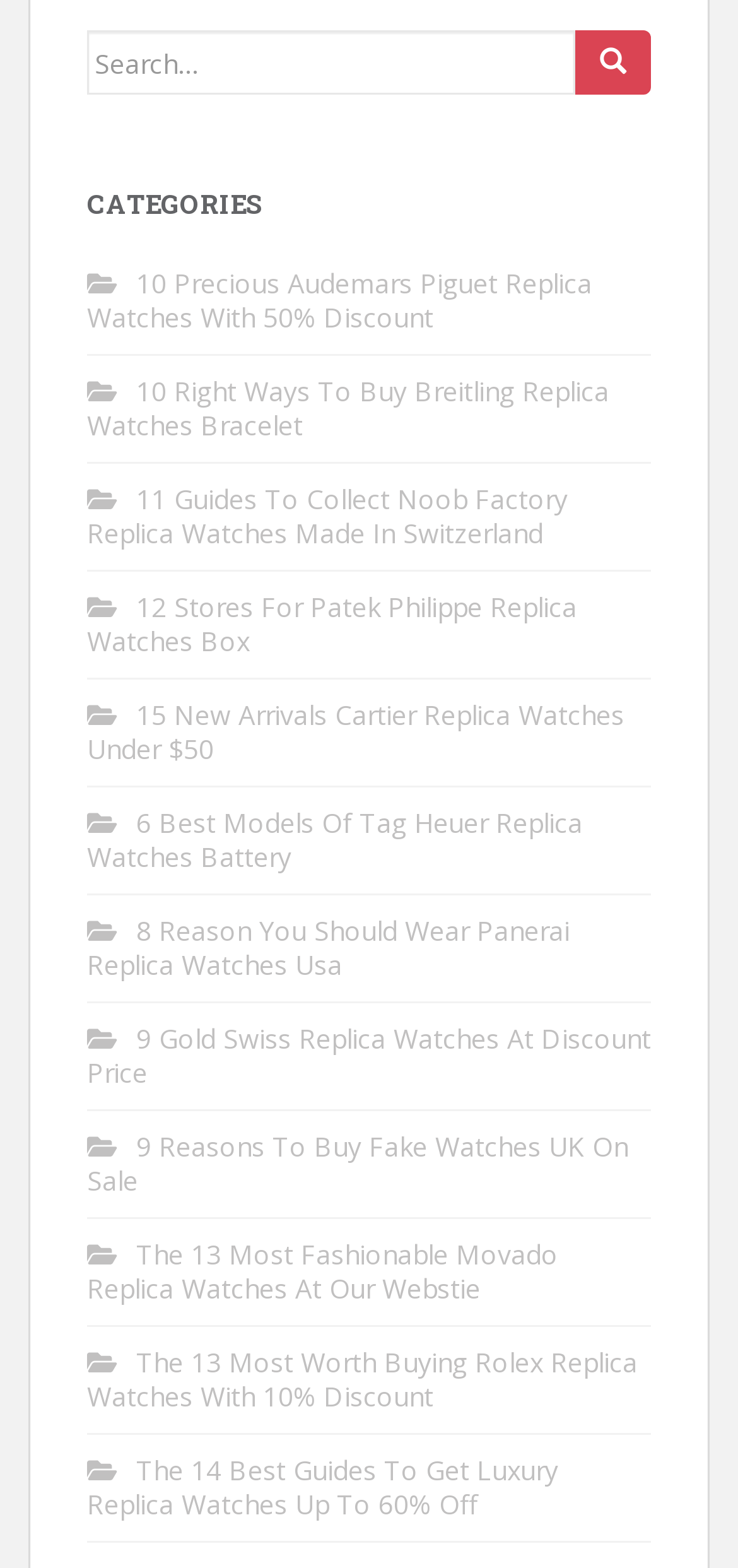What is the position of the 'CATEGORIES' heading?
From the details in the image, answer the question comprehensively.

The 'CATEGORIES' heading has a y1 coordinate of 0.121, which is higher than the y1 coordinates of the other elements, indicating that it is located at the top of the webpage.